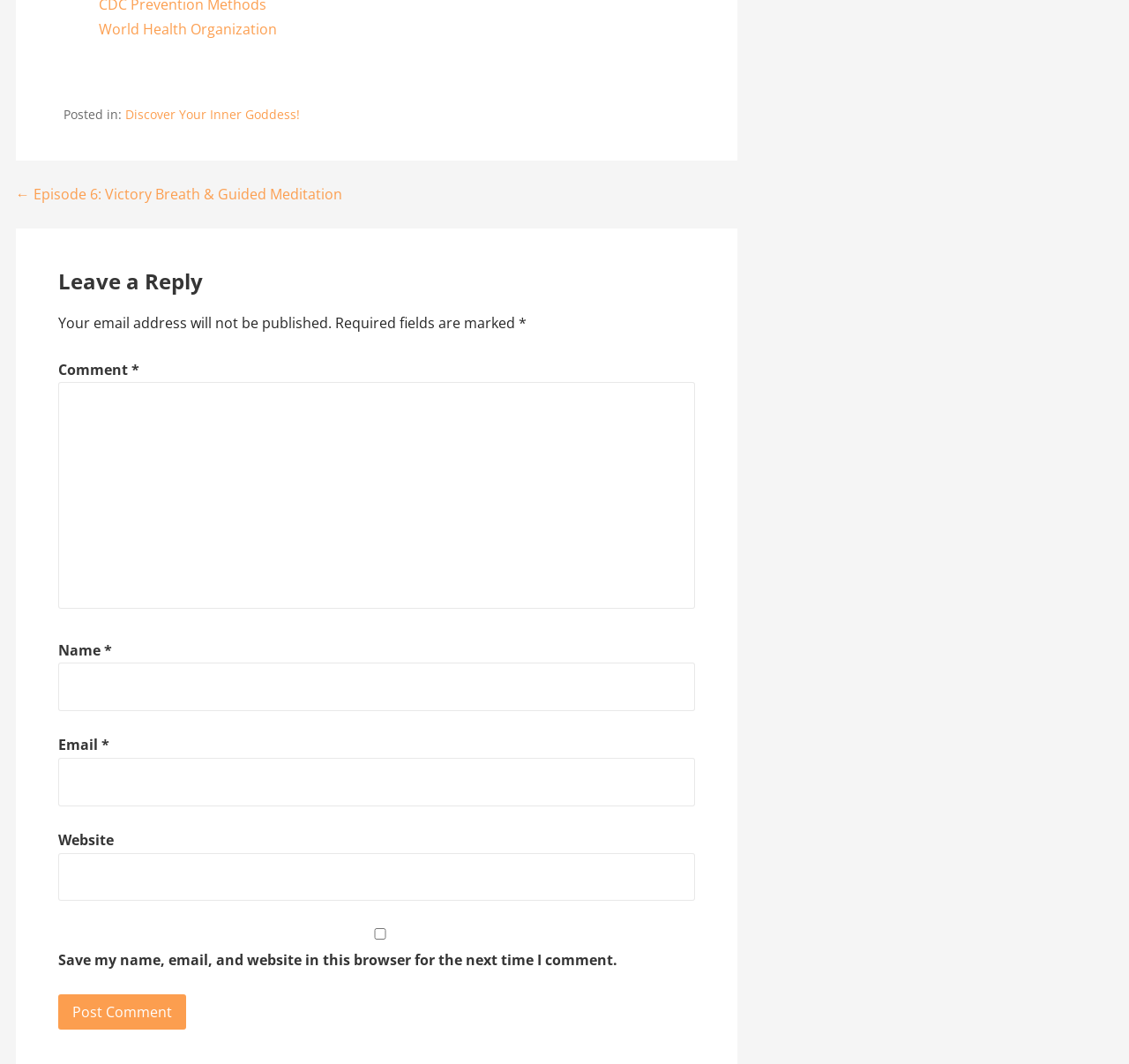Identify the bounding box for the given UI element using the description provided. Coordinates should be in the format (top-left x, top-left y, bottom-right x, bottom-right y) and must be between 0 and 1. Here is the description: name="submit" value="Post Comment"

[0.051, 0.935, 0.165, 0.968]